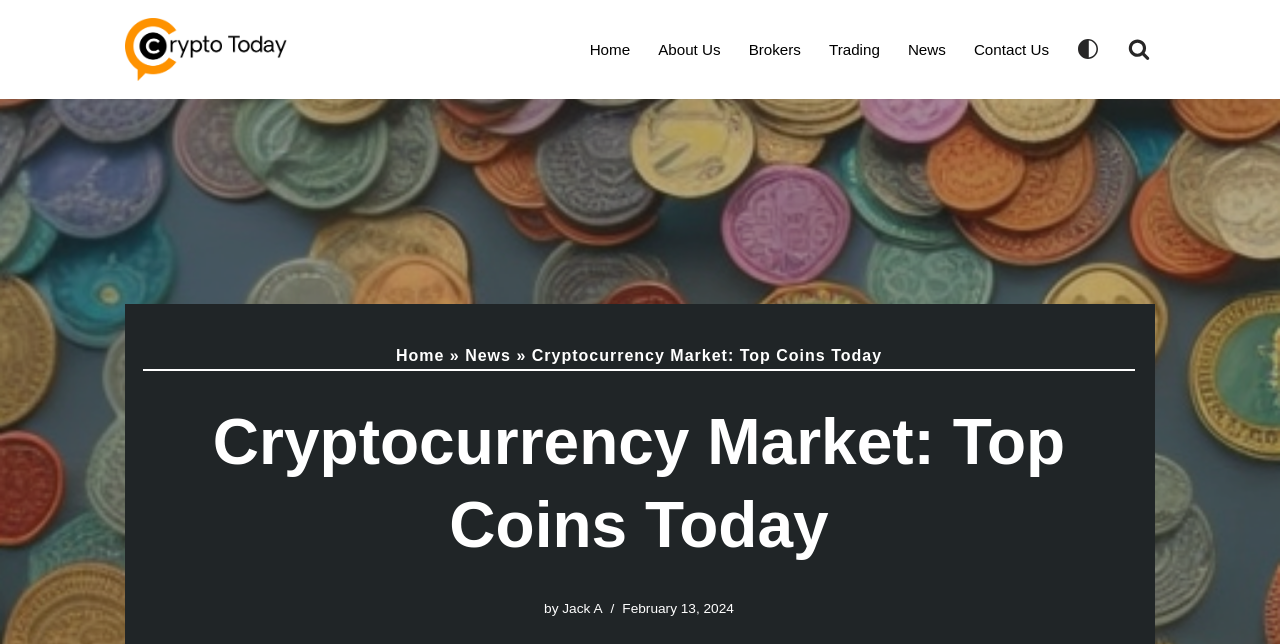Locate the bounding box coordinates of the element that needs to be clicked to carry out the instruction: "search for cryptocurrency news". The coordinates should be given as four float numbers ranging from 0 to 1, i.e., [left, top, right, bottom].

[0.881, 0.06, 0.898, 0.094]